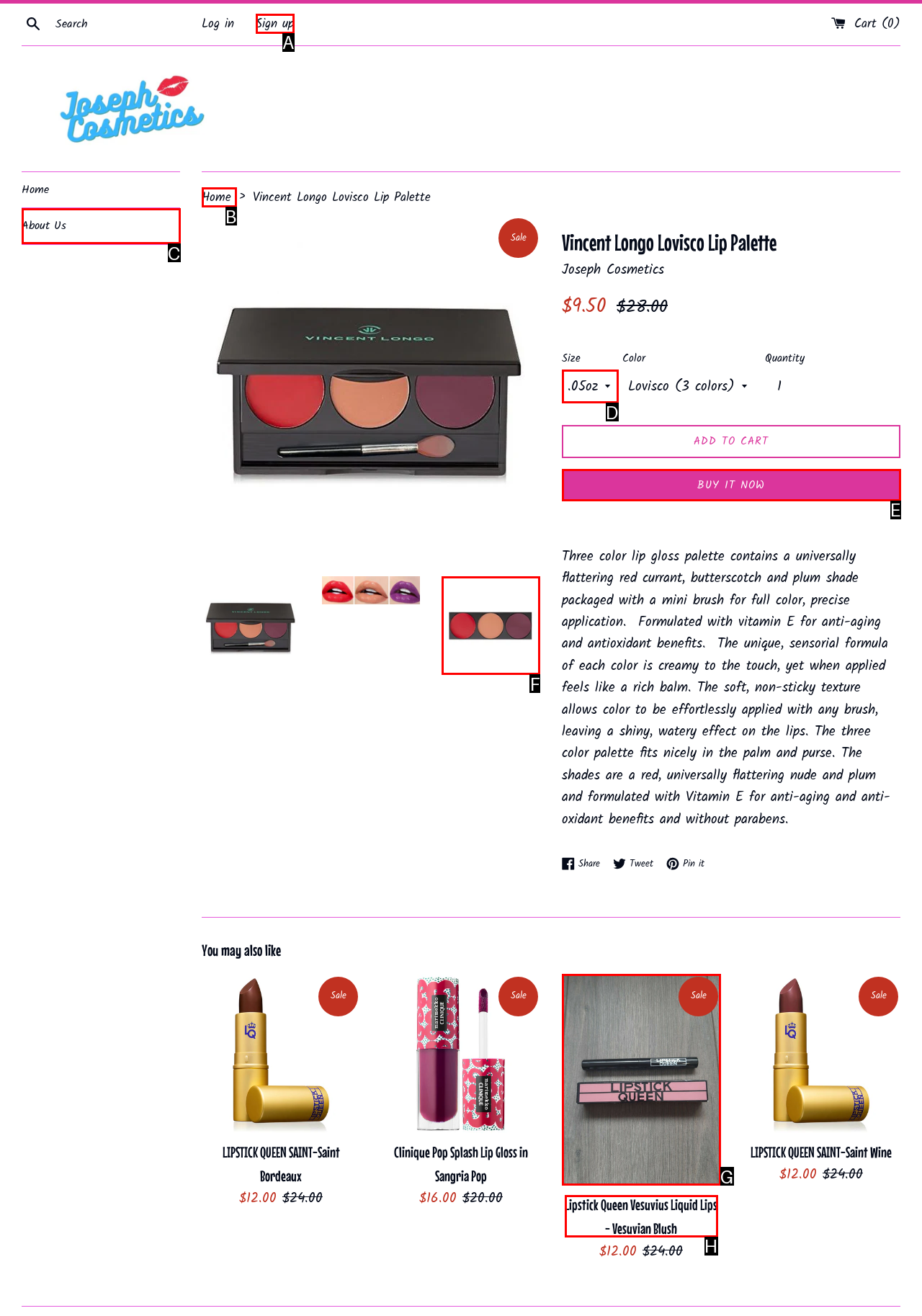Identify the letter corresponding to the UI element that matches this description: About Us
Answer using only the letter from the provided options.

C